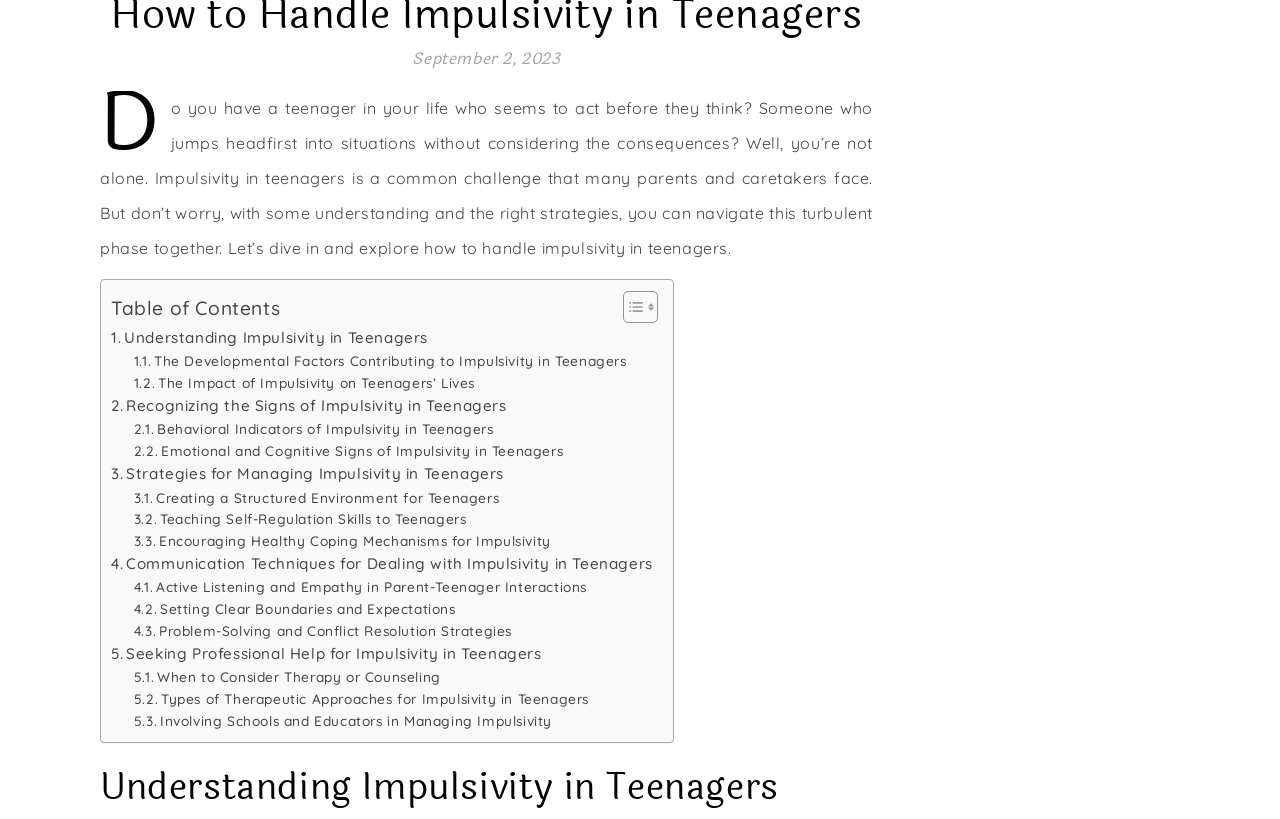How many paragraphs of text are present above the Table of Contents section?
Please respond to the question with a detailed and well-explained answer.

Above the Table of Contents section, there is a single paragraph of text, which is a StaticText element with bounding box coordinates [0.078, 0.074, 0.682, 0.314]. This element contains a descriptive text about impulsivity in teenagers.